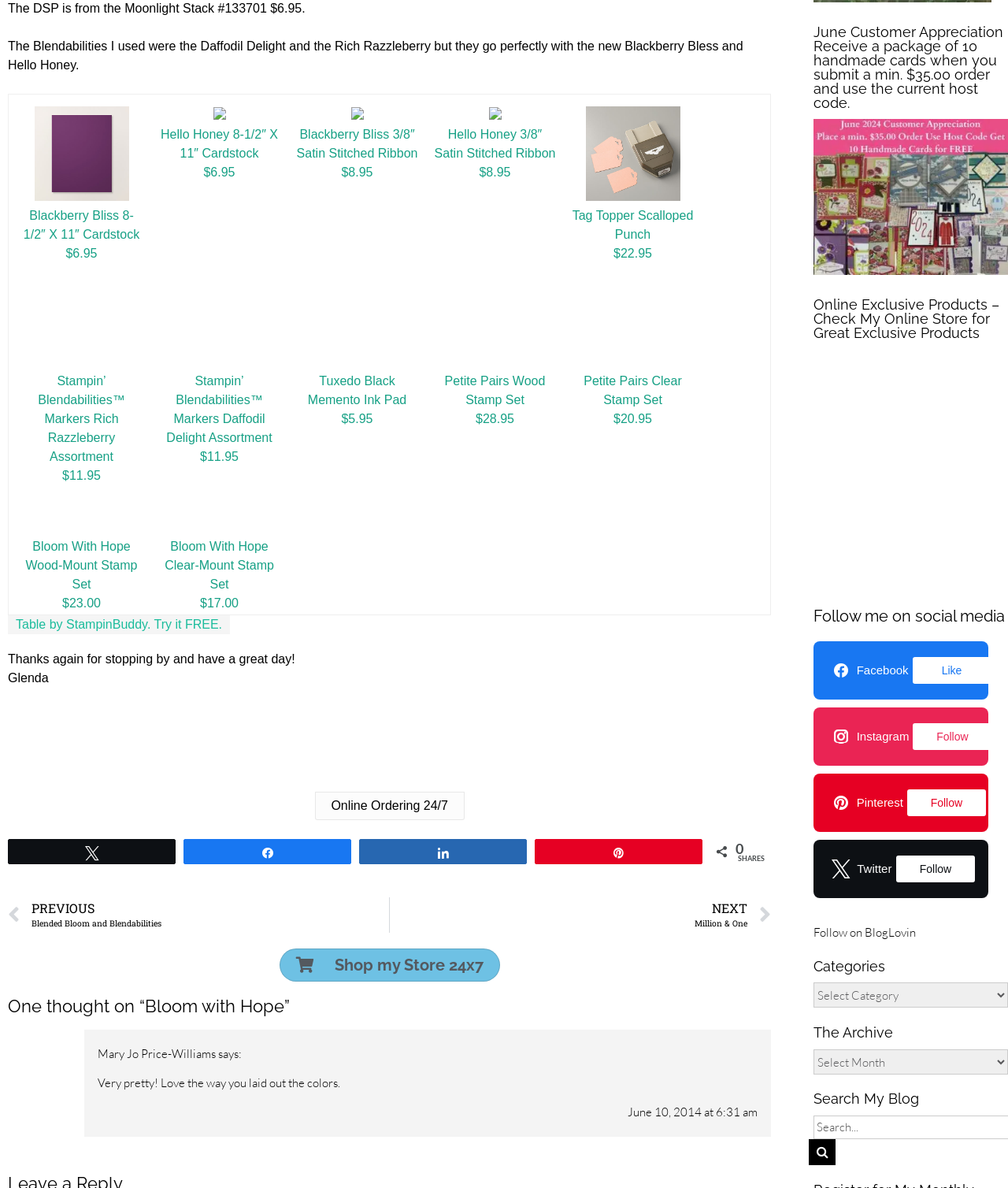Who is the author of the blog post?
Give a single word or phrase as your answer by examining the image.

Glenda